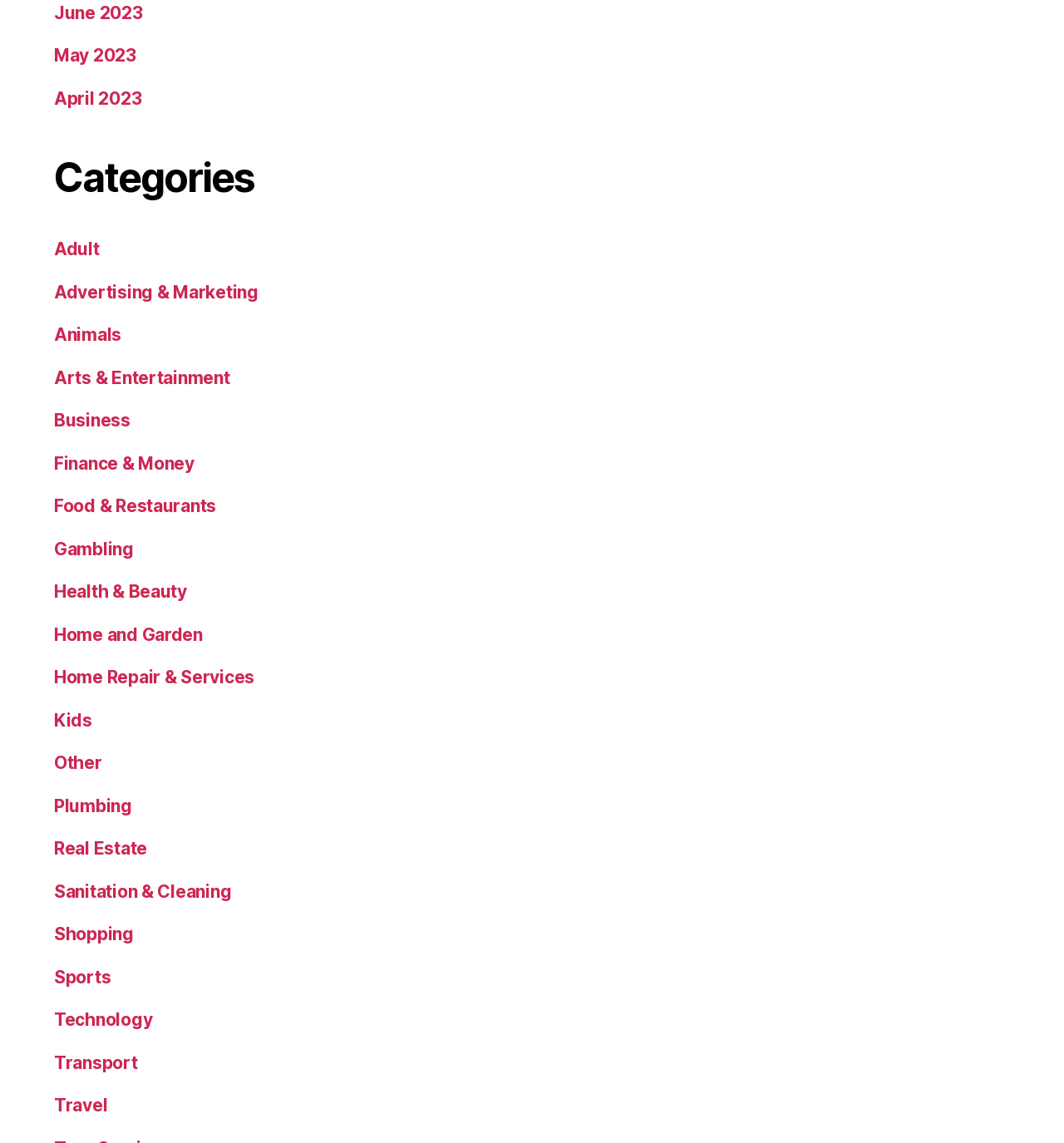What is the most recent month listed?
Refer to the image and offer an in-depth and detailed answer to the question.

The webpage has a list of months at the top, and the most recent one is 'June 2023', which is the first link in the list.